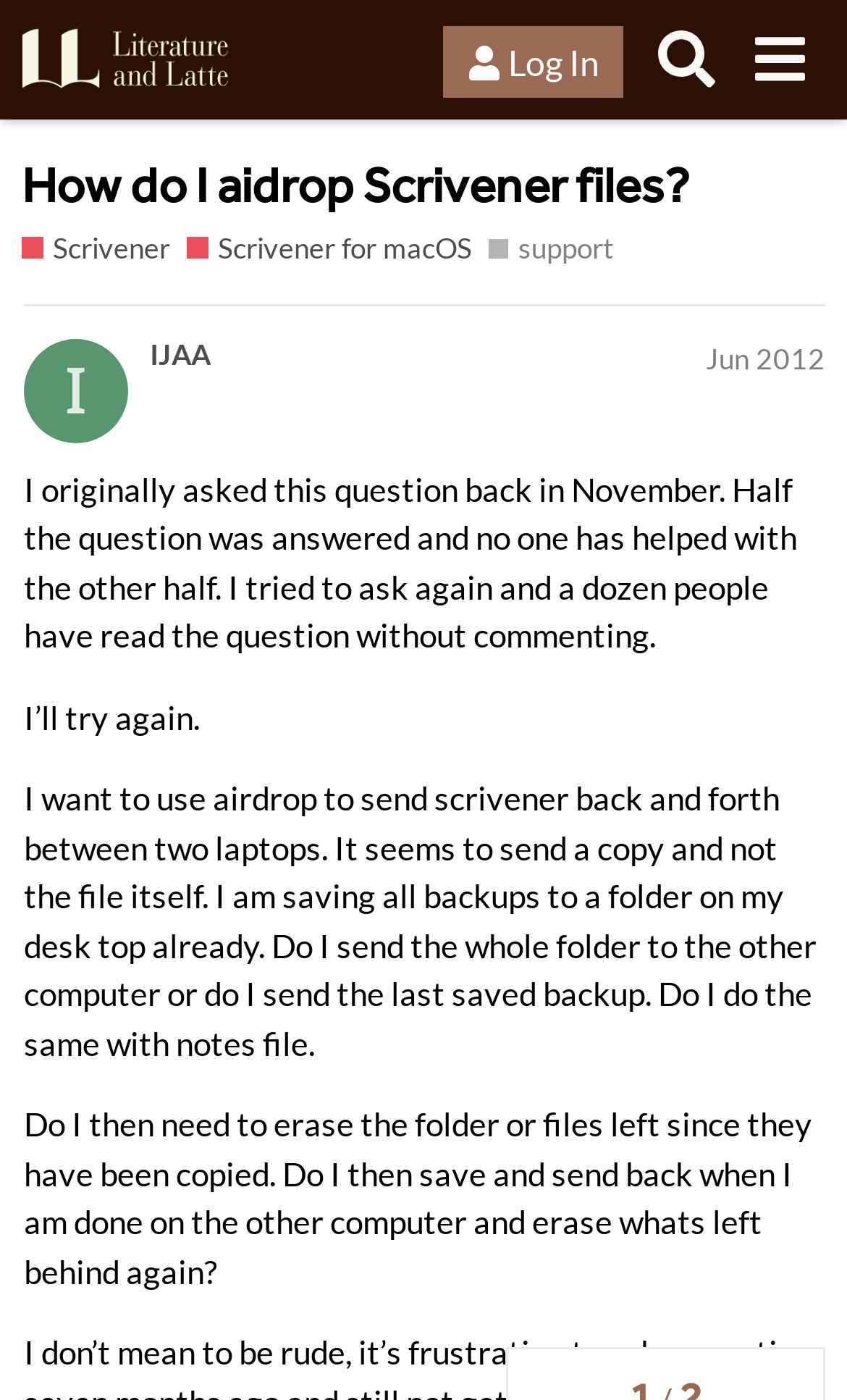Identify the bounding box coordinates of the specific part of the webpage to click to complete this instruction: "Visit the 'Literature & Latte Forums' homepage".

[0.026, 0.015, 0.303, 0.071]